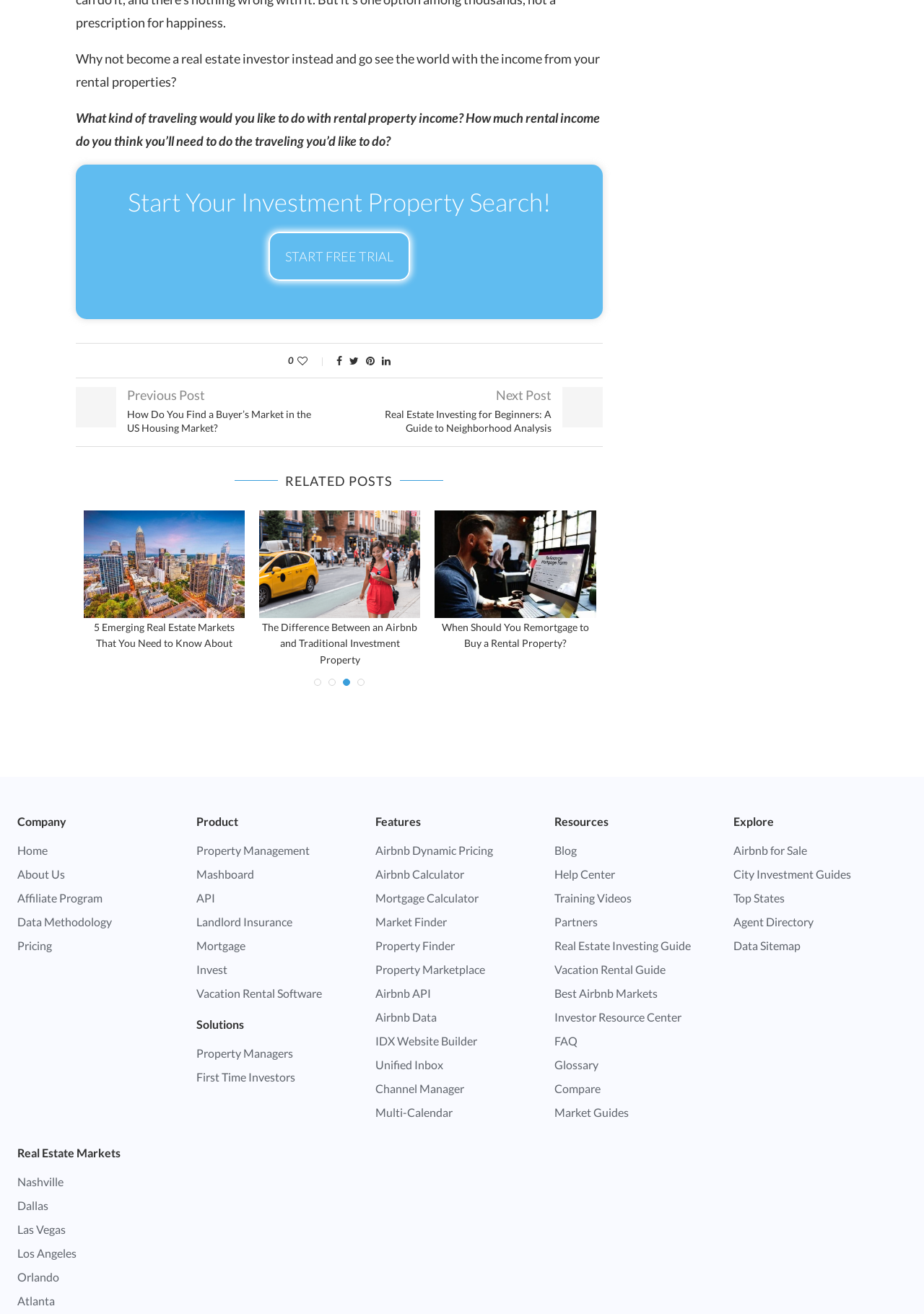Please determine the bounding box coordinates of the element to click on in order to accomplish the following task: "Explore real estate investing for beginners". Ensure the coordinates are four float numbers ranging from 0 to 1, i.e., [left, top, right, bottom].

[0.367, 0.31, 0.652, 0.331]